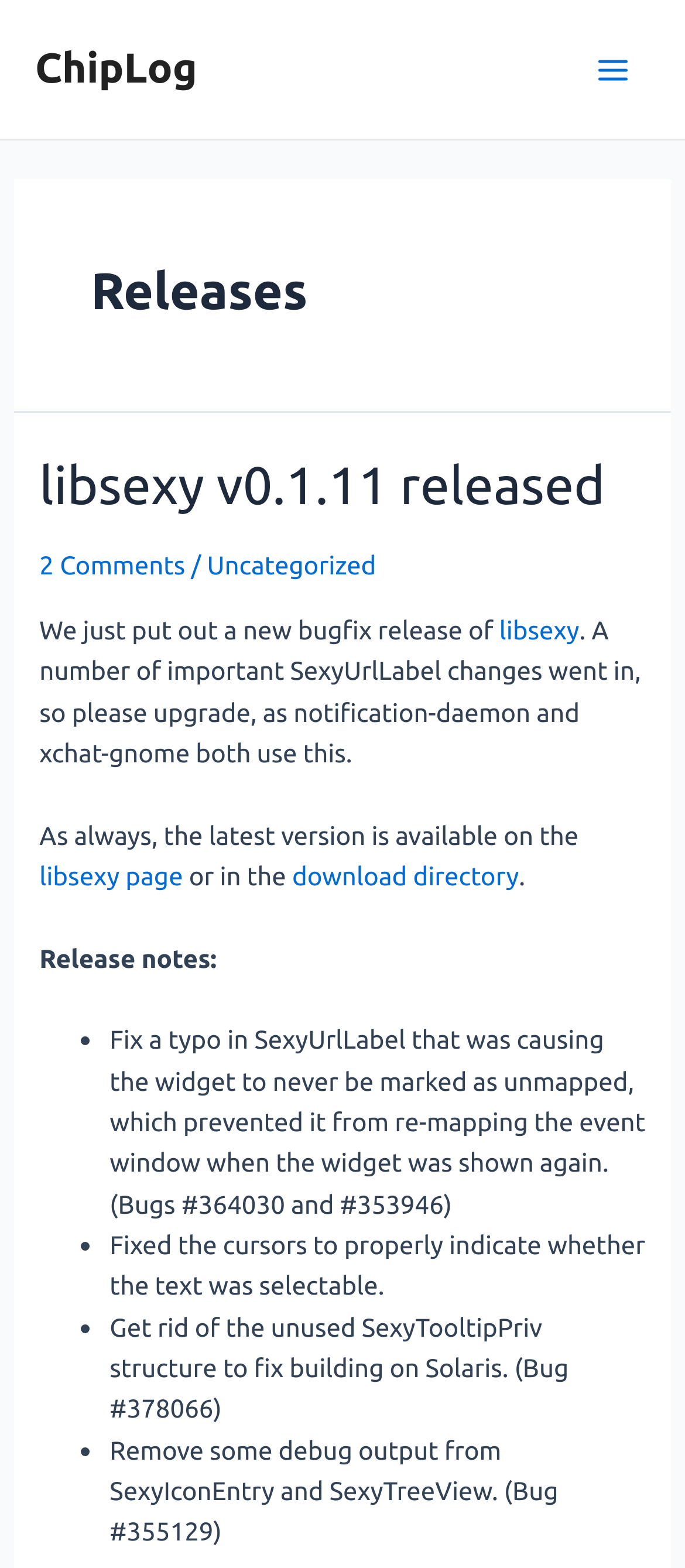What is the latest release of libsexy?
Please use the image to deliver a detailed and complete answer.

The latest release of libsexy can be found in the first release note, which says 'libsexy v0.1.11 released'. This information is located under the 'Releases' heading.